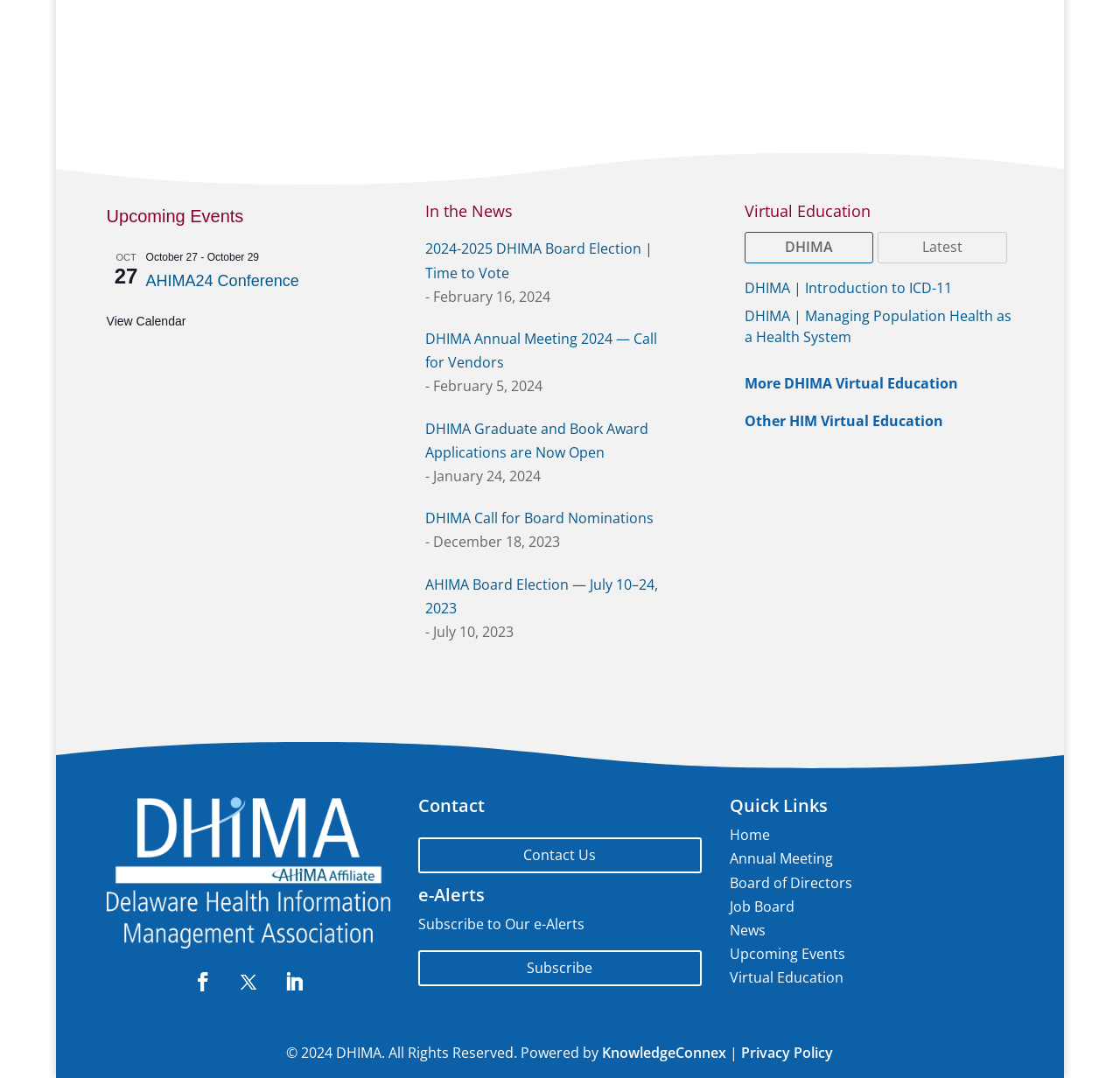Please identify the bounding box coordinates of the element's region that should be clicked to execute the following instruction: "Contact Sylvain Glémin". The bounding box coordinates must be four float numbers between 0 and 1, i.e., [left, top, right, bottom].

None